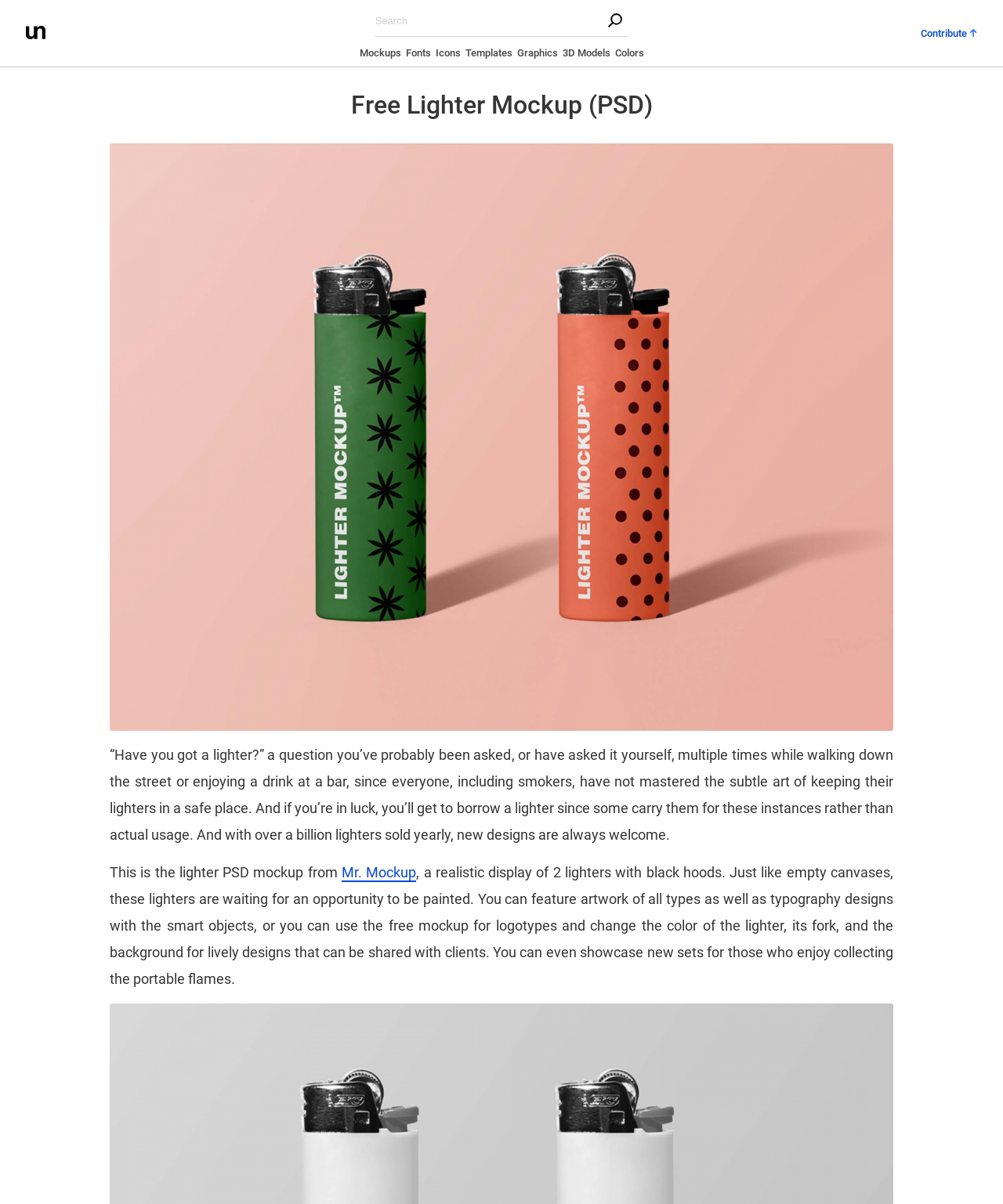Kindly determine the bounding box coordinates for the area that needs to be clicked to execute this instruction: "Visit the Mockups page".

[0.358, 0.039, 0.4, 0.053]